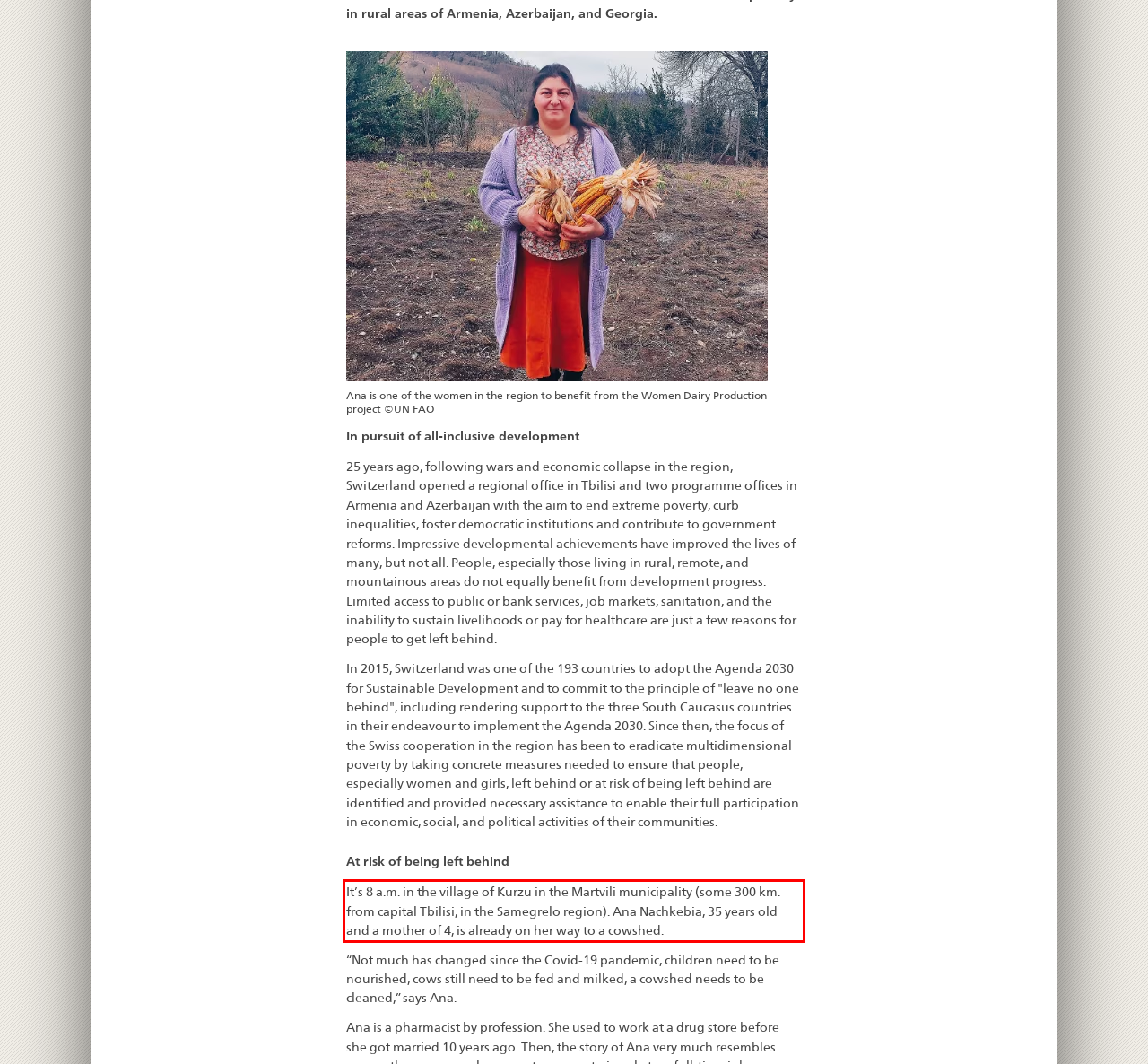From the screenshot of the webpage, locate the red bounding box and extract the text contained within that area.

It’s 8 a.m. in the village of Kurzu in the Martvili municipality (some 300 km. from capital Tbilisi, in the Samegrelo region). Ana Nachkebia, 35 years old and a mother of 4, is already on her way to a cowshed.